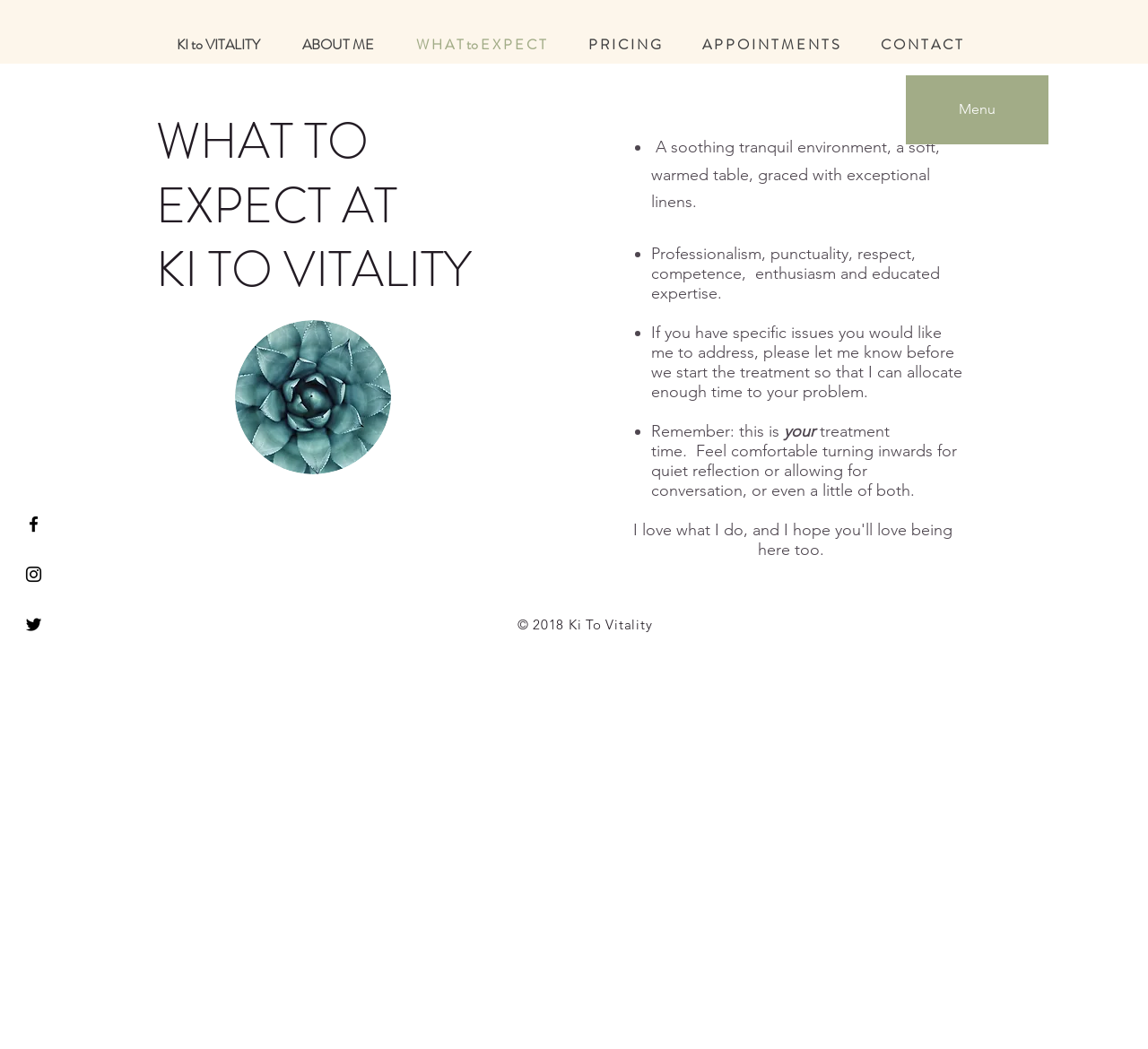Using the information in the image, could you please answer the following question in detail:
What is the copyright year of the website?

I found a paragraph of text at the bottom of the webpage that says '© 2018 Ki To Vitality'. This indicates that the copyright year of the website is 2018.